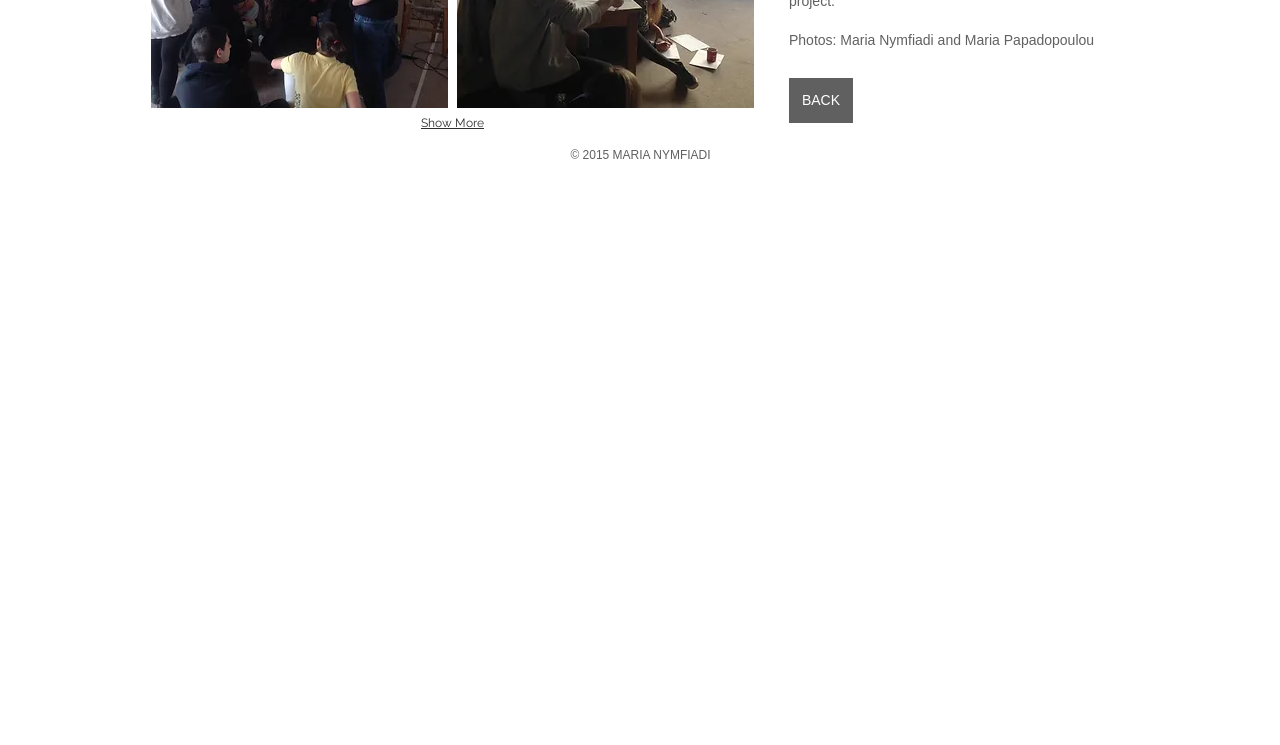Highlight the bounding box of the UI element that corresponds to this description: "BACK".

[0.616, 0.105, 0.666, 0.166]